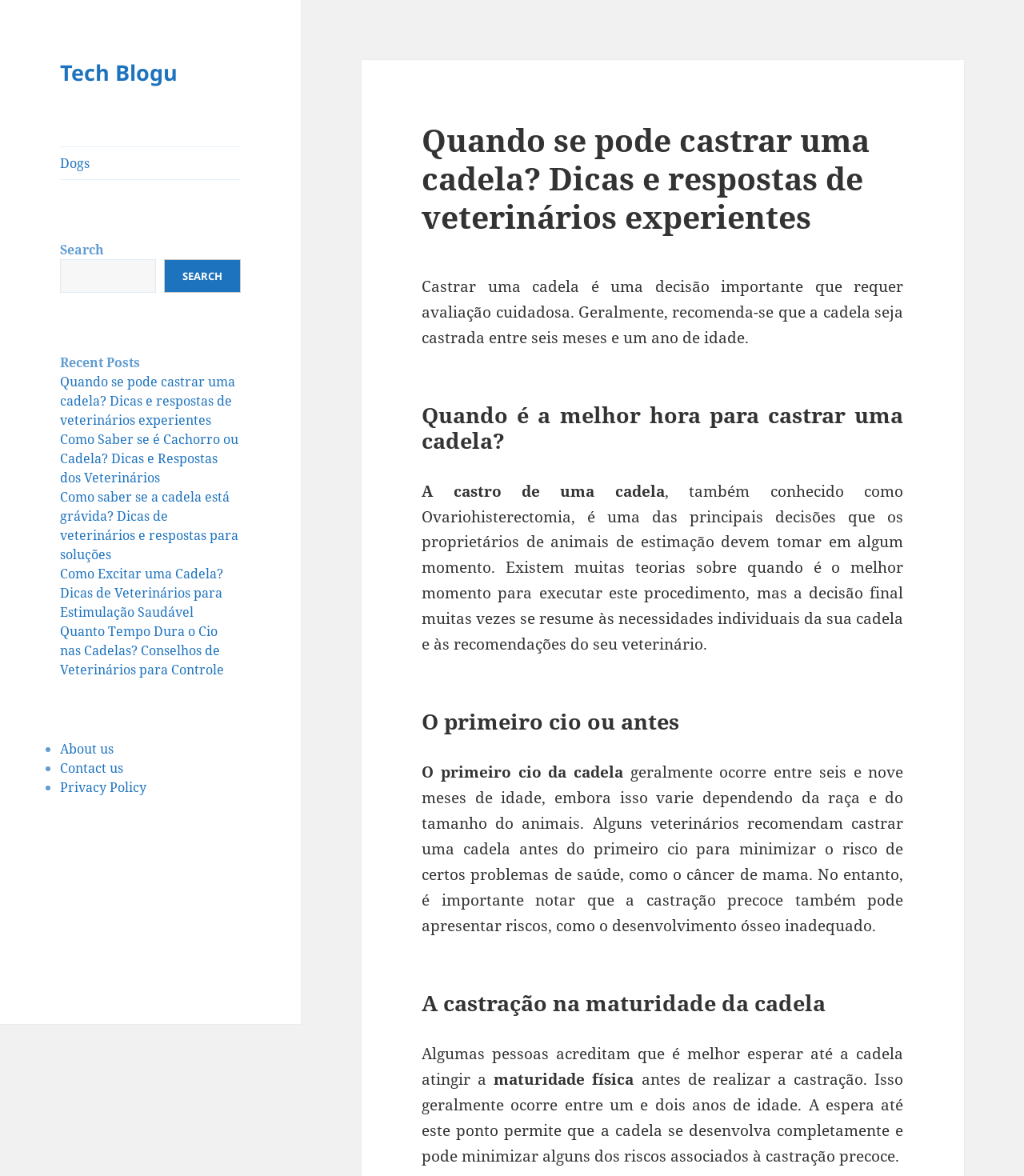What is the name of the blog?
Answer briefly with a single word or phrase based on the image.

Tech Blogu